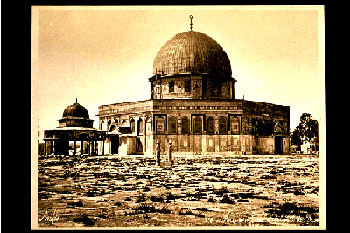Utilize the details in the image to thoroughly answer the following question: What is the distinctive feature of the Dome of the Rock?

The photograph captures the grandeur of the structure, characterized by its distinctive golden dome and ornate architecture, which is the distinctive feature of the Dome of the Rock.